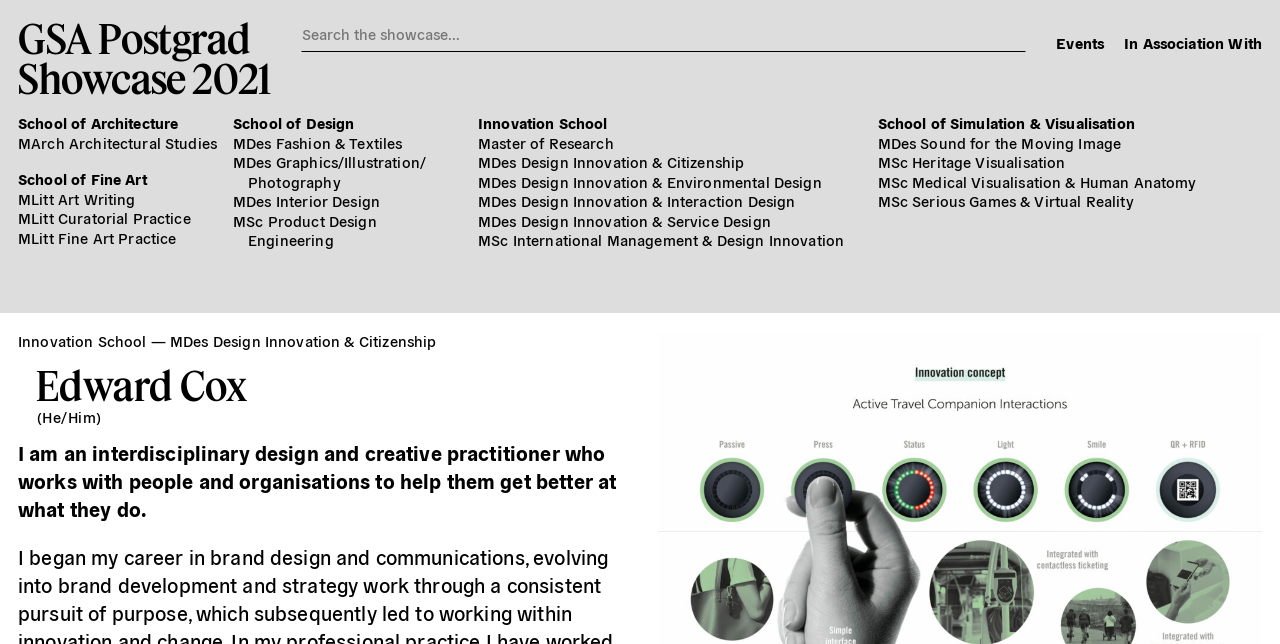Please locate the bounding box coordinates of the region I need to click to follow this instruction: "Go to GSA Postgrad Showcase 2021".

[0.014, 0.022, 0.212, 0.158]